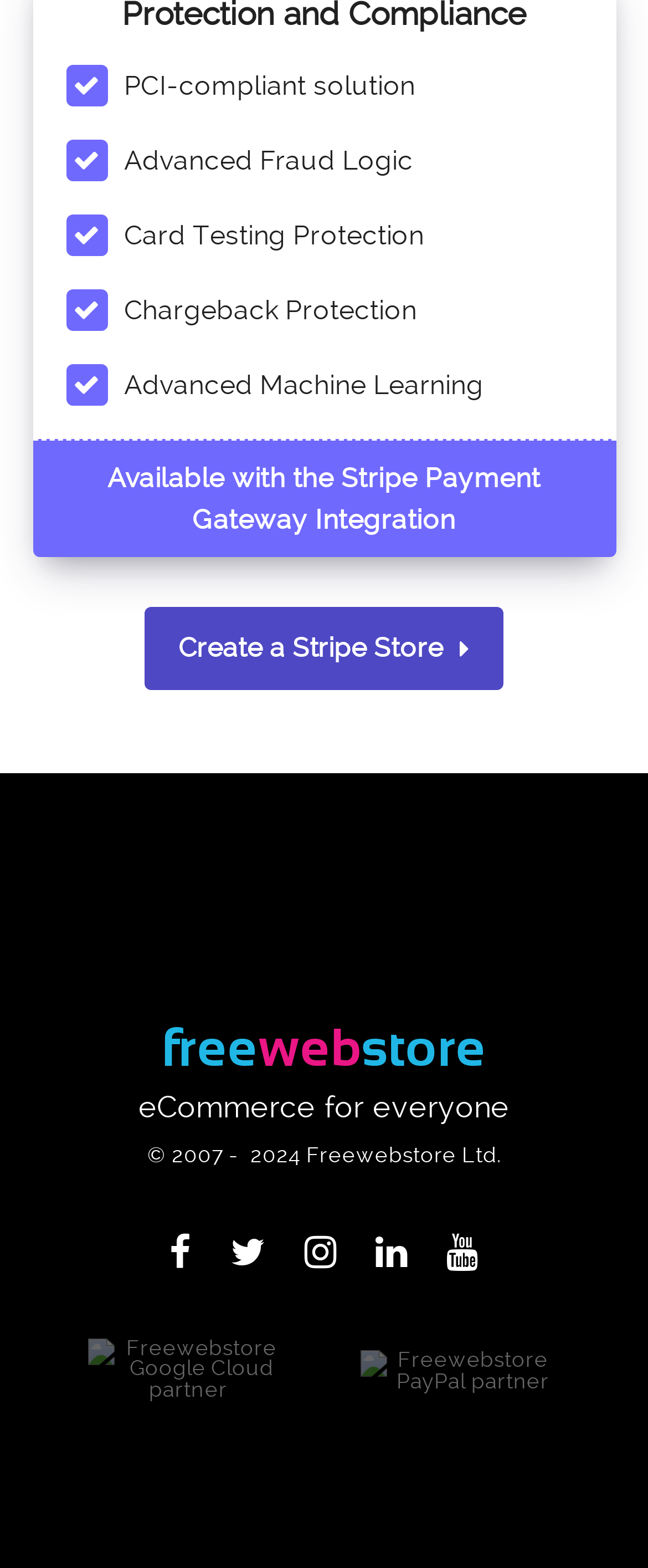Respond to the question below with a single word or phrase:
What is the payment gateway integration available with?

Stripe